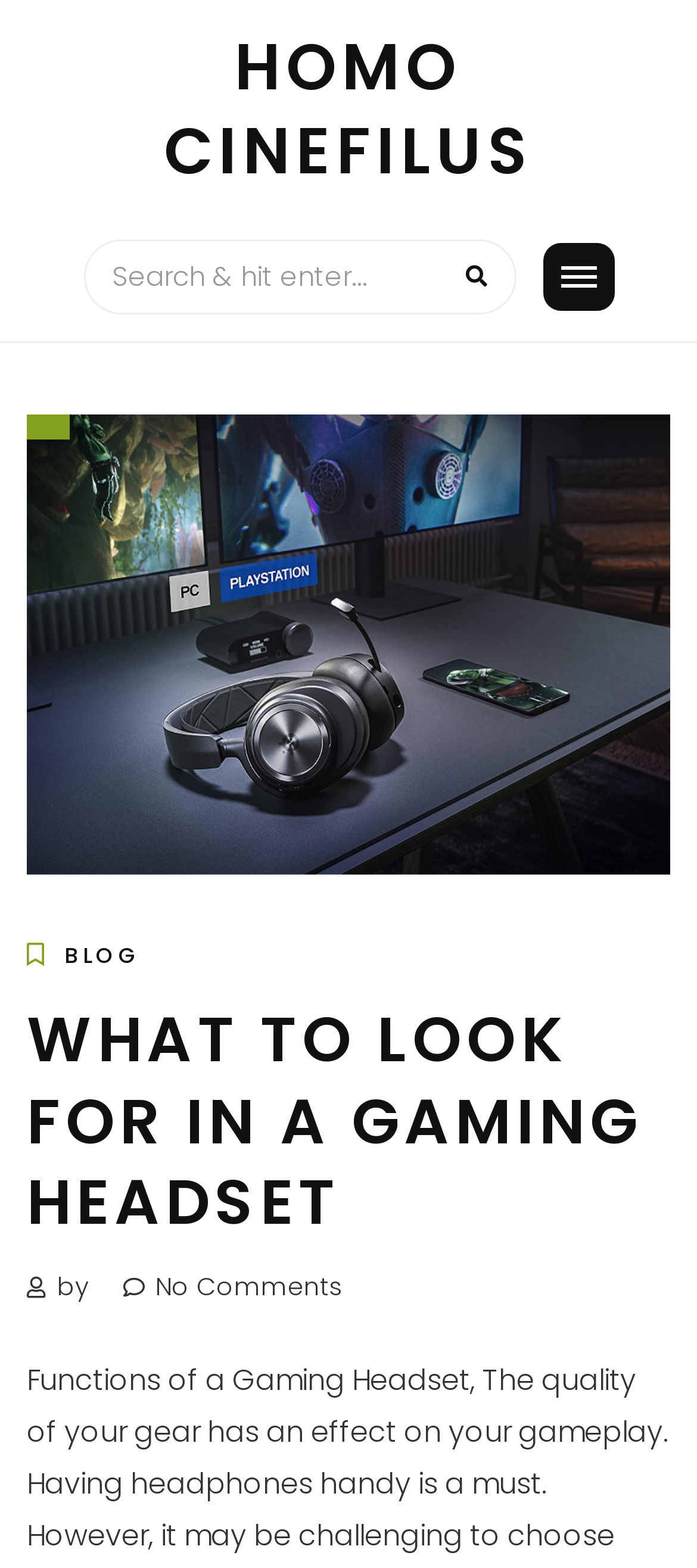What is the category of the article?
Answer the question in a detailed and comprehensive manner.

The category of the article can be found below the image, where it is written as a link 'BLOG'.